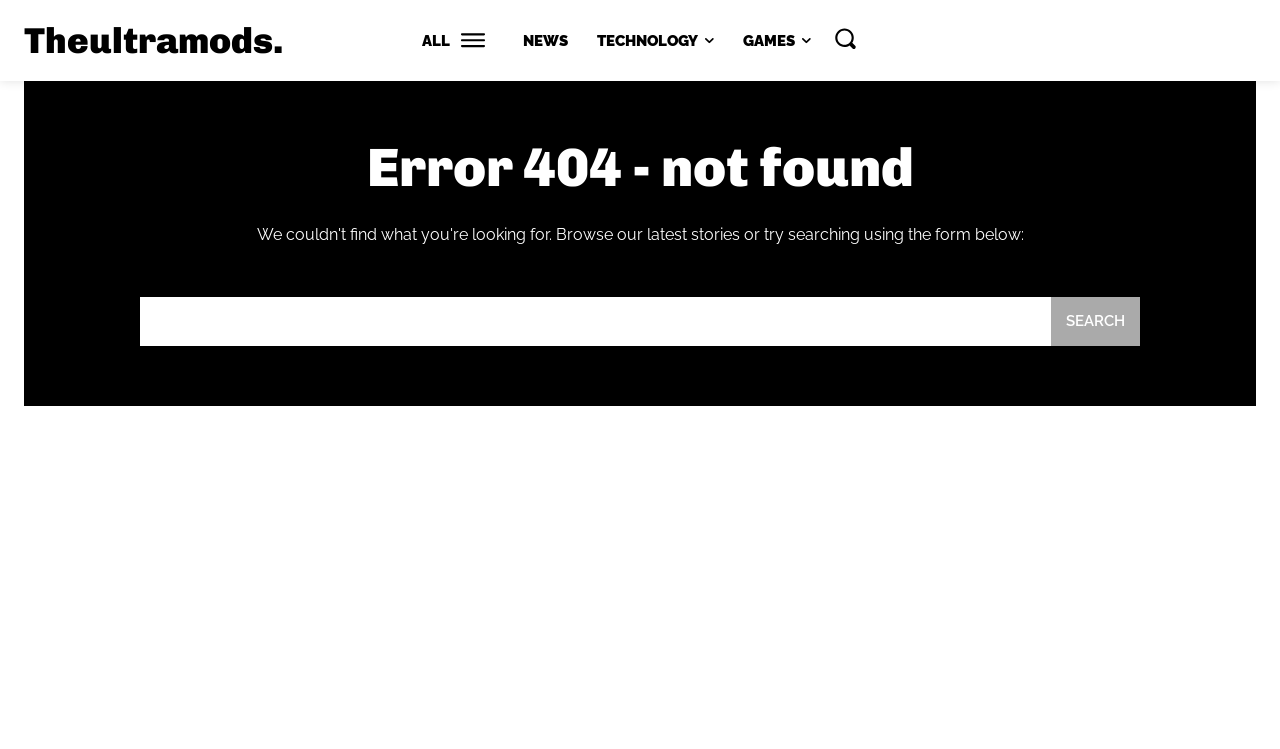Give the bounding box coordinates for the element described by: "parent_node: SEARCH name="s" placeholder=""".

[0.109, 0.397, 0.821, 0.462]